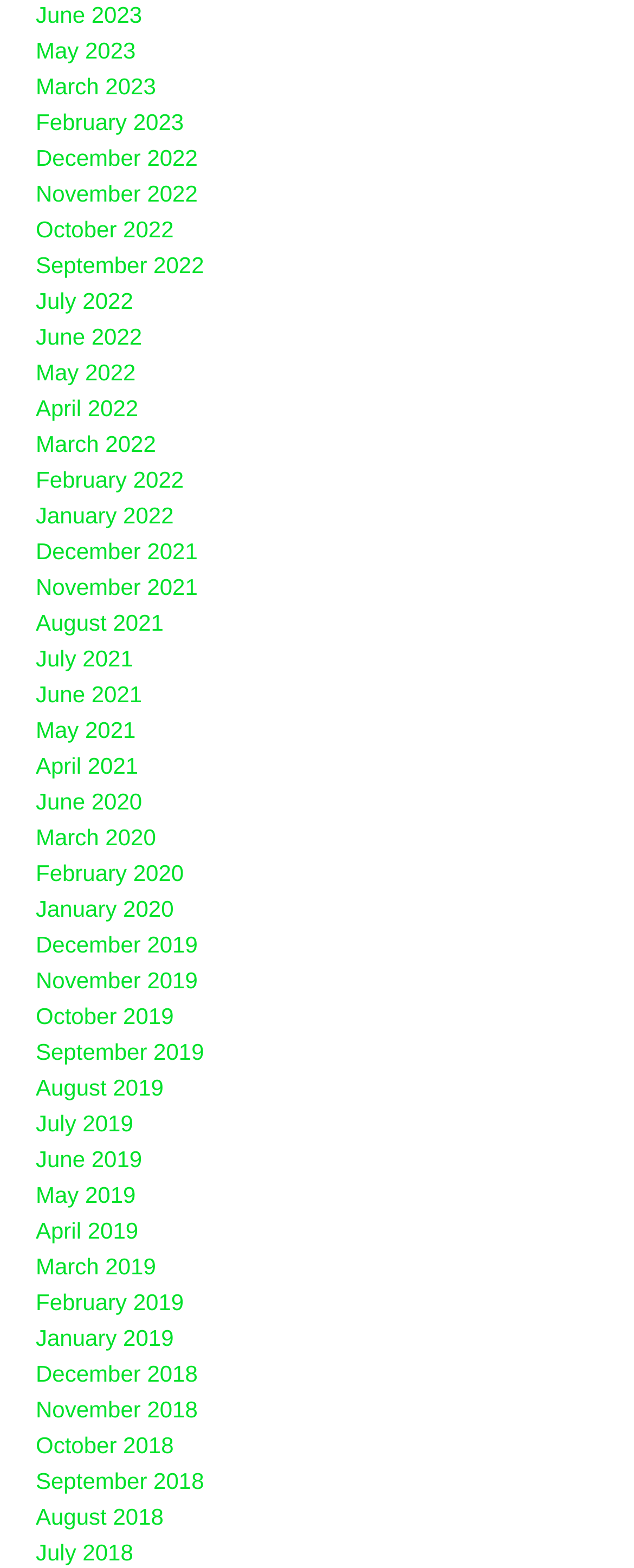Provide a short, one-word or phrase answer to the question below:
What is the earliest month listed?

December 2018